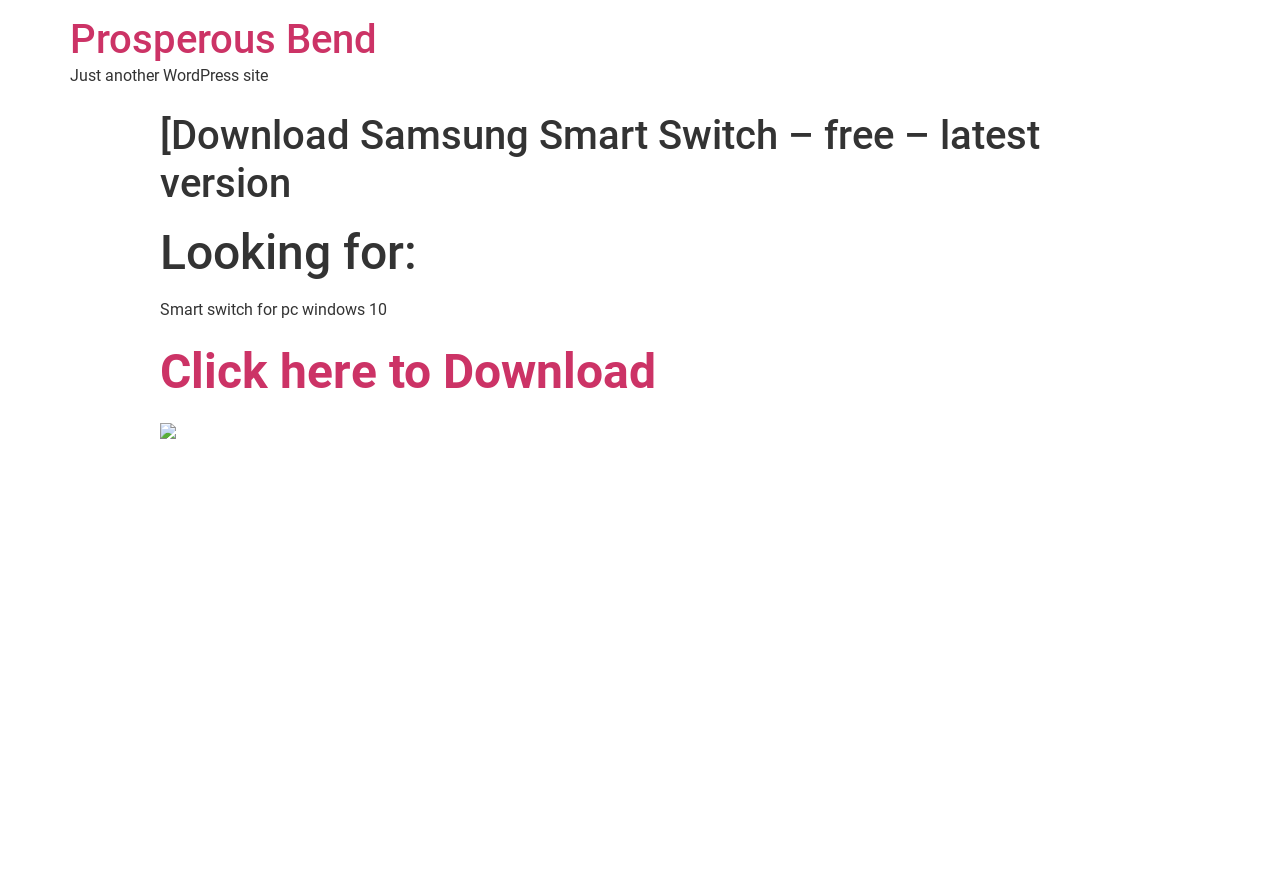What is the layout of the webpage?
Use the screenshot to answer the question with a single word or phrase.

Header and body